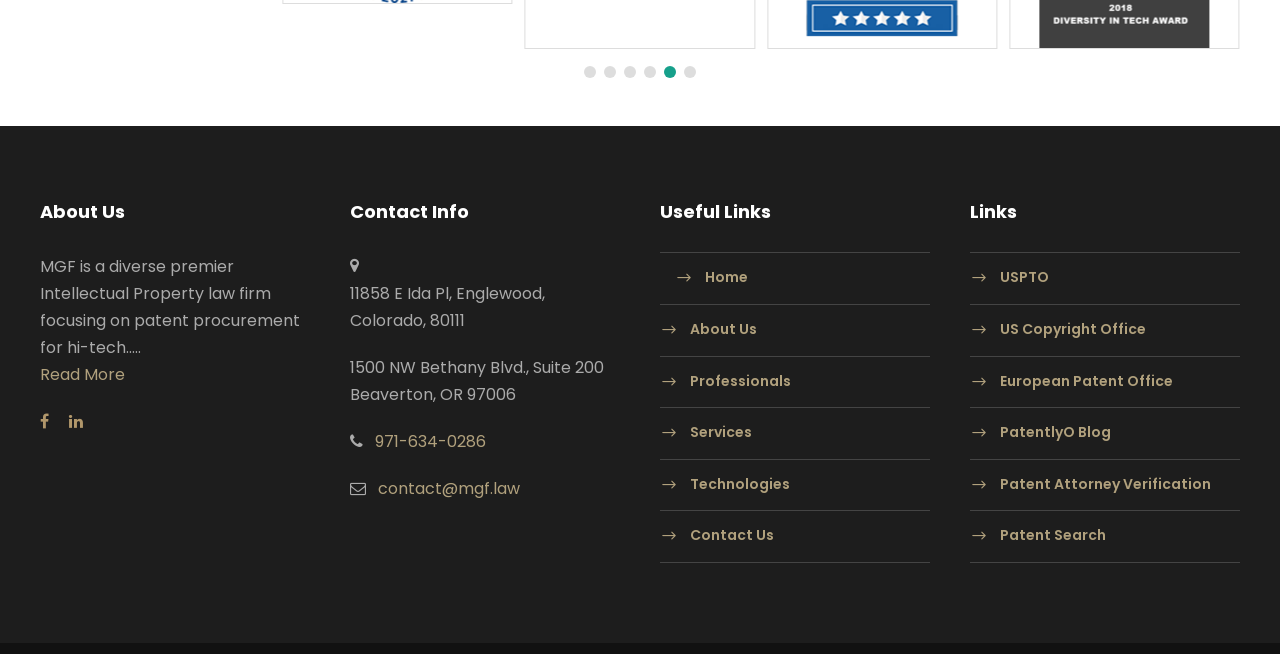What is the phone number of the law firm?
Based on the image, give a one-word or short phrase answer.

971-634-0286